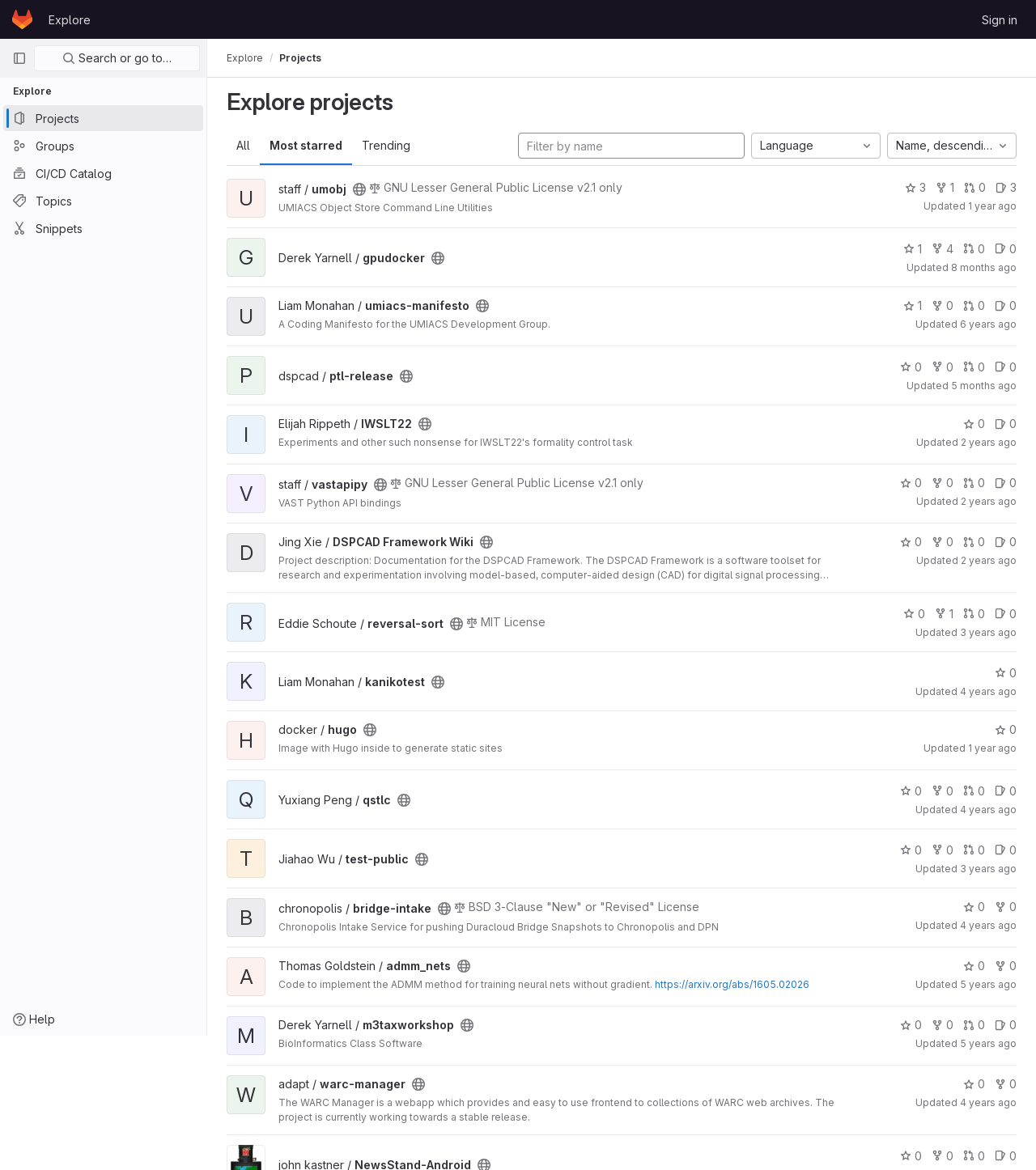Please answer the following query using a single word or phrase: 
What is the license type of the first project?

GNU Lesser General Public License v2.1 only